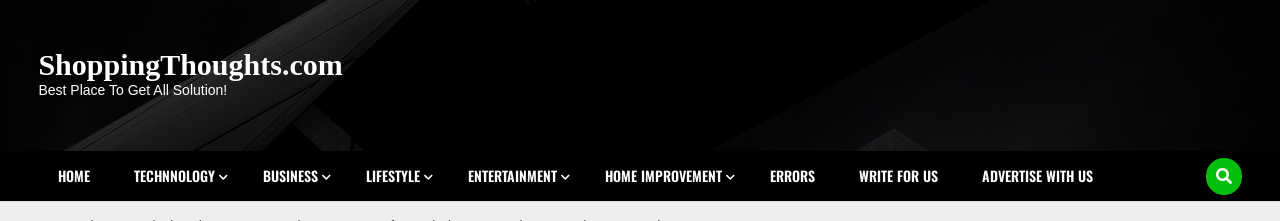What is the color of the search icon?
Provide a comprehensive and detailed answer to the question.

The search icon is positioned on the right side of the header section, and it is described as being green in color, indicating an option for users to search for specific content on the site.